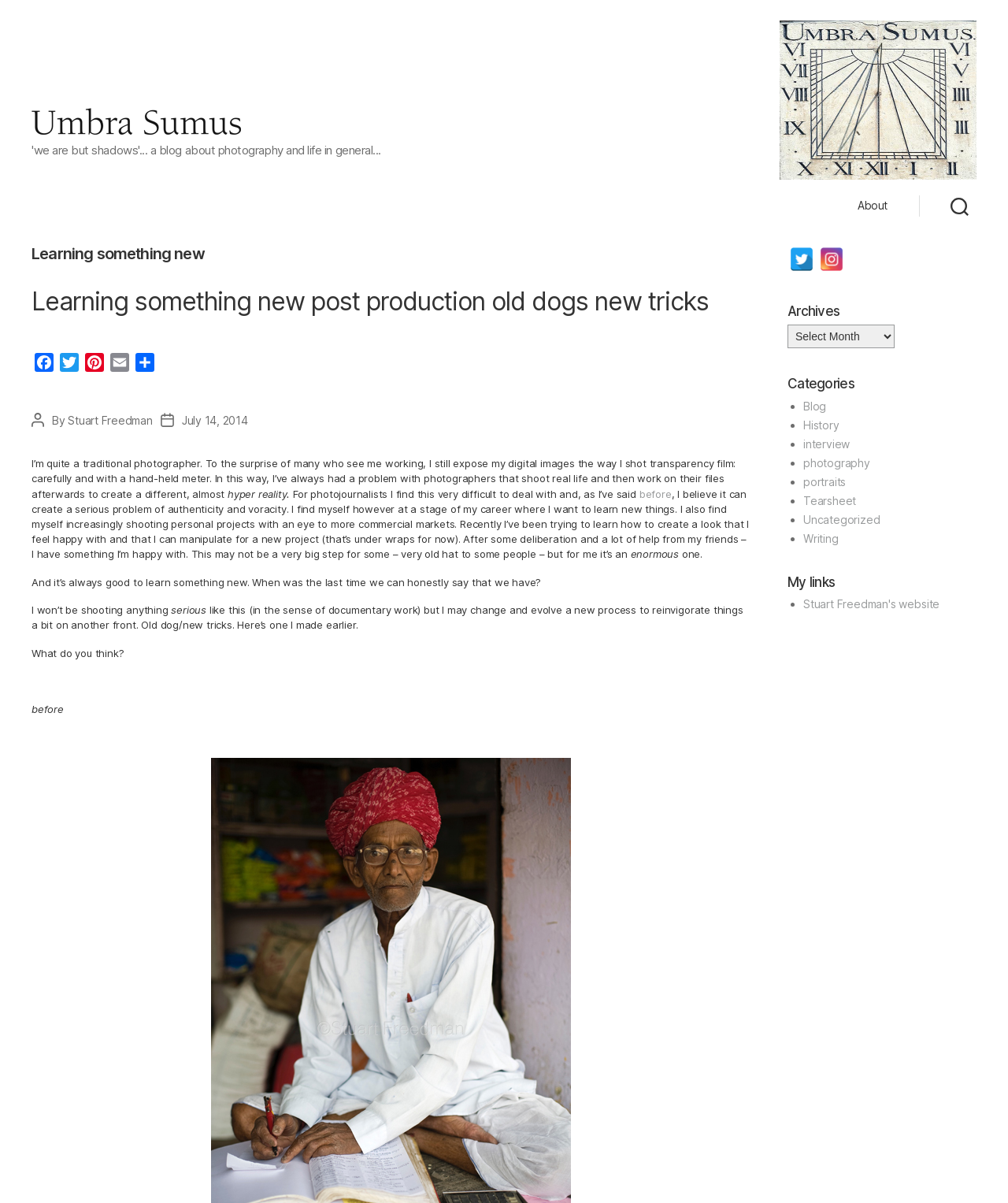What is the name of the website mentioned in the 'My links' section?
Please answer the question with a single word or phrase, referencing the image.

Stuart Freedman's website